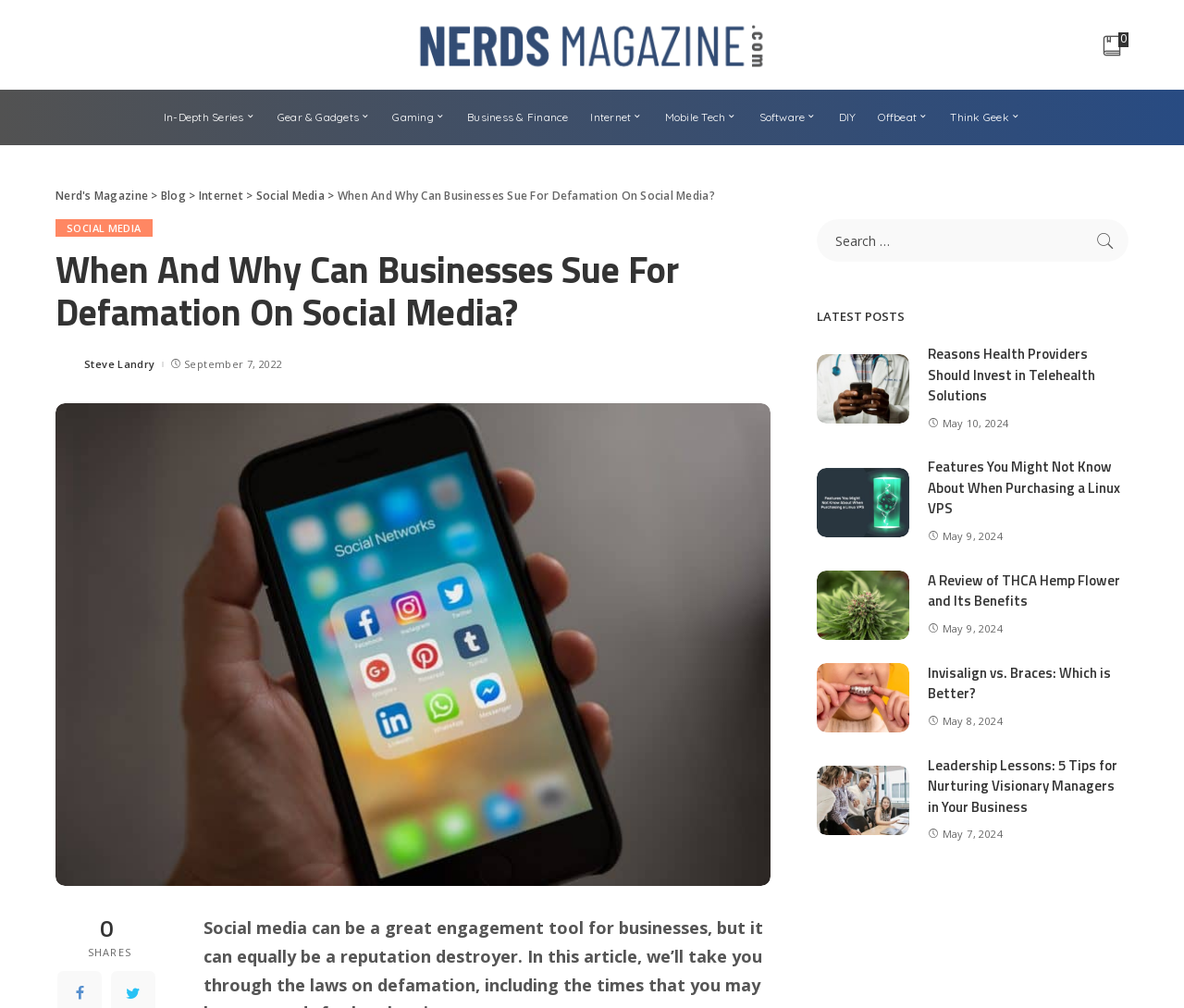Create a full and detailed caption for the entire webpage.

This webpage is about Nerds Magazine, a technology and business-focused online publication. At the top, there is a navigation menu with various categories such as In-Depth Series, Gear & Gadgets, Gaming, Business & Finance, and more. Below the navigation menu, there is a header section with a link to the magazine's homepage and a search bar on the right side.

The main content of the page is an article titled "When And Why Can Businesses Sue For Defamation On Social Media?" written by Steve Landry. The article is accompanied by a small image of the author. Below the article title, there is a section with links to other categories, including Blog, Internet, and Social Media.

On the right side of the page, there is a section titled "LATEST POSTS" with a list of recent articles, each with a title, an image, and a publication date. The articles cover various topics, including telehealth solutions, Linux VPS, THCA hemp flower, Invisalign vs. Braces, and leadership lessons. Each article has a brief summary and a link to read more.

At the bottom of the page, there is a section with social media sharing links.